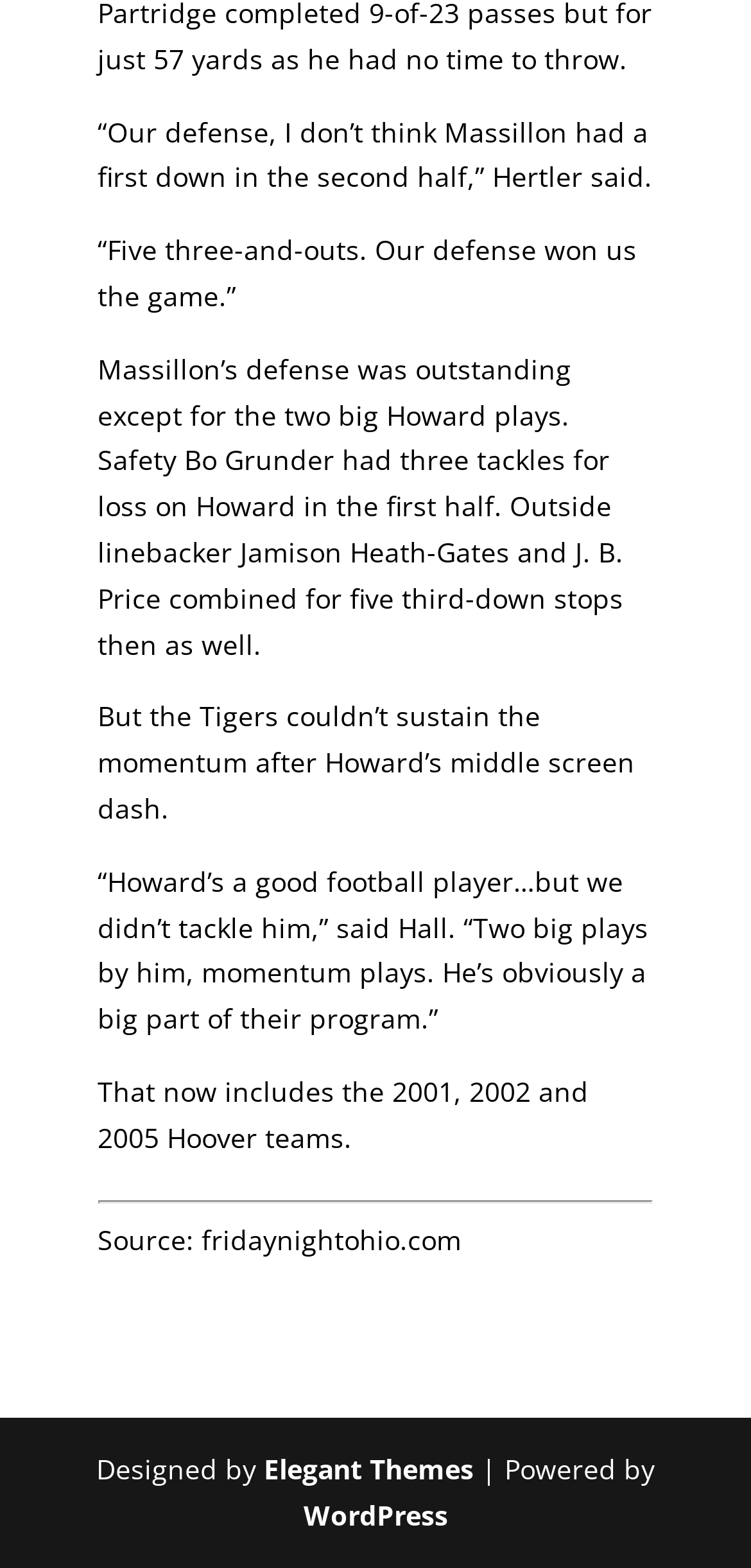Locate the UI element that matches the description WordPress in the webpage screenshot. Return the bounding box coordinates in the format (top-left x, top-left y, bottom-right x, bottom-right y), with values ranging from 0 to 1.

[0.404, 0.955, 0.596, 0.978]